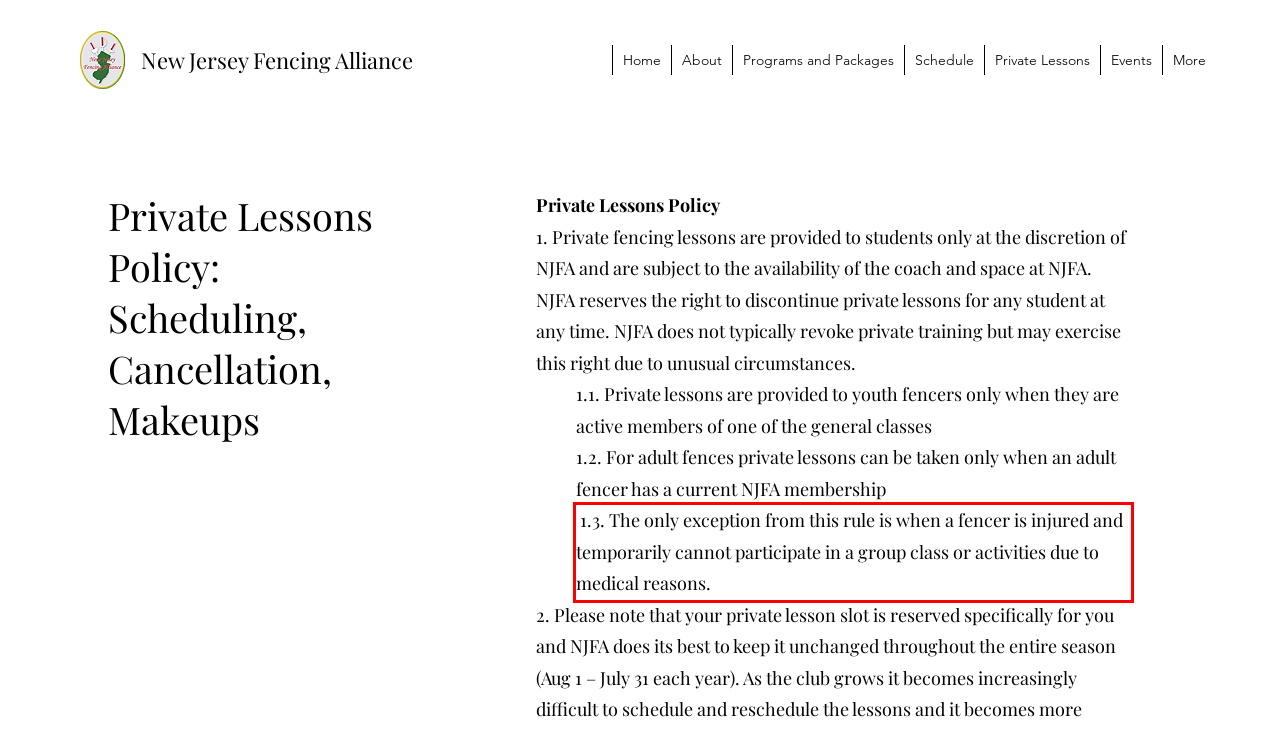You have a screenshot of a webpage with a red bounding box. Identify and extract the text content located inside the red bounding box.

1.3. The only exception from this rule is when a fencer is injured and temporarily cannot participate in a group class or activities due to medical reasons.